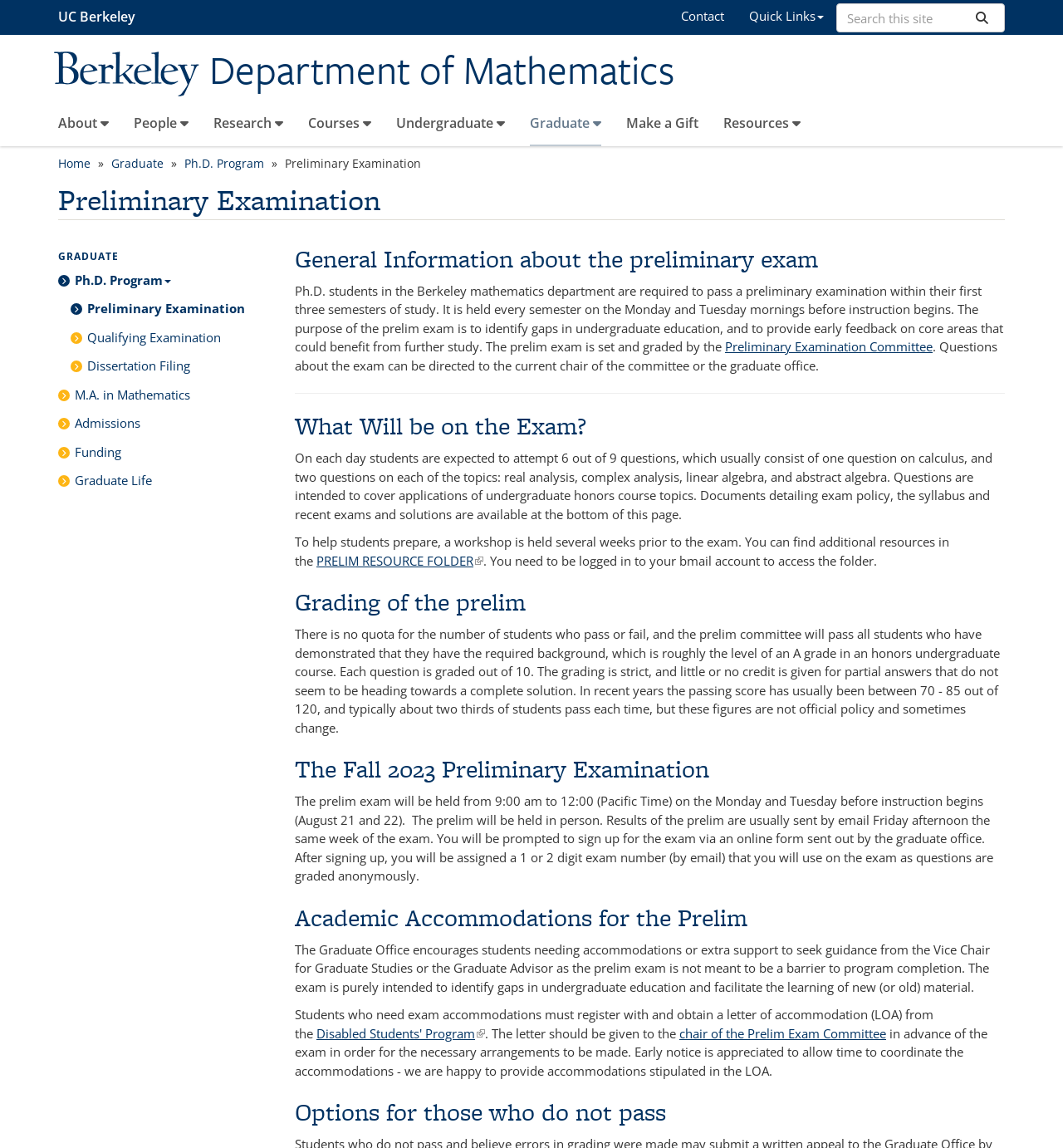Where can students find additional resources to prepare for the exam? Look at the image and give a one-word or short phrase answer.

PRELIM RESOURCE FOLDER